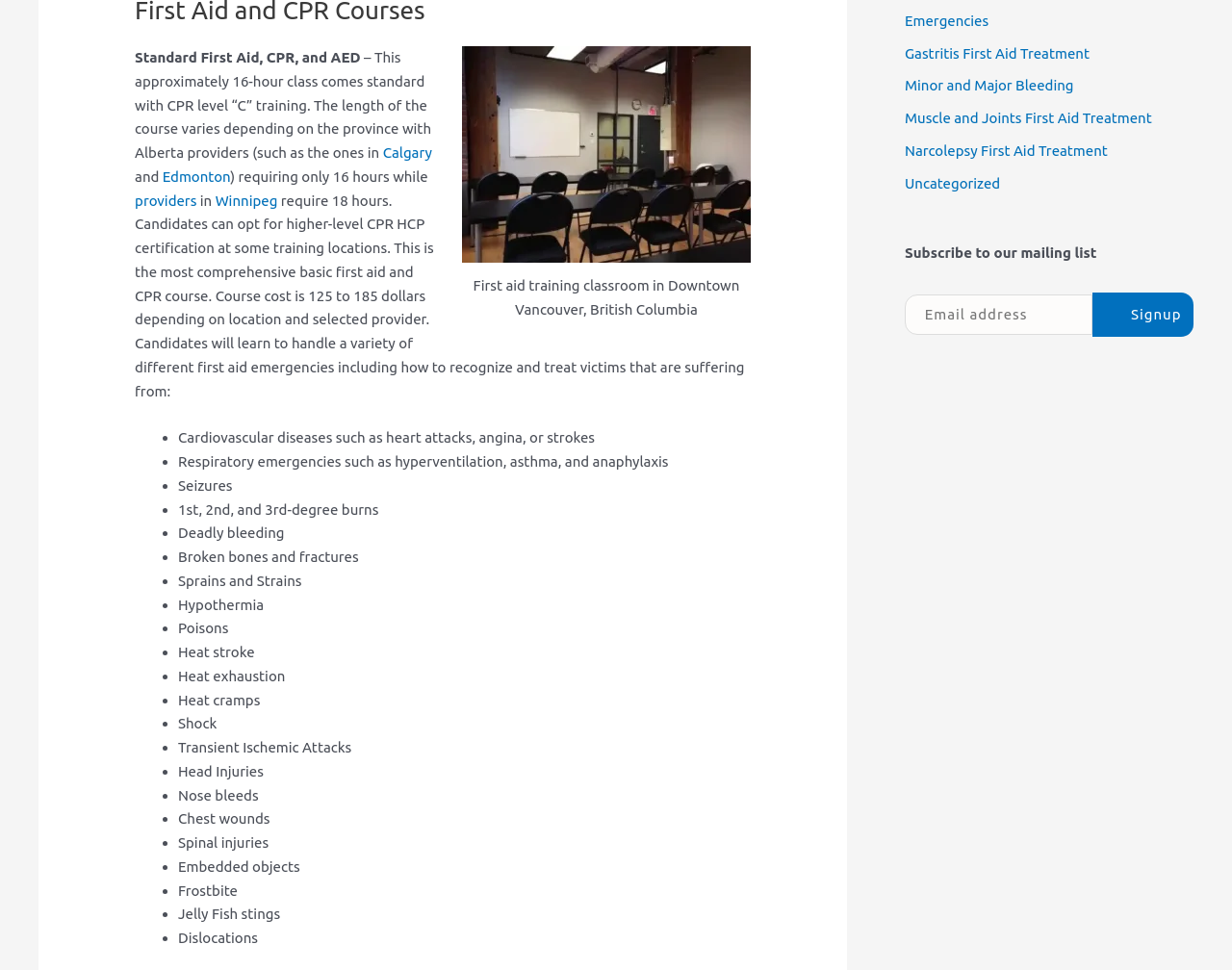Provide the bounding box coordinates of the UI element this sentence describes: "Gastritis First Aid Treatment".

[0.734, 0.046, 0.884, 0.063]